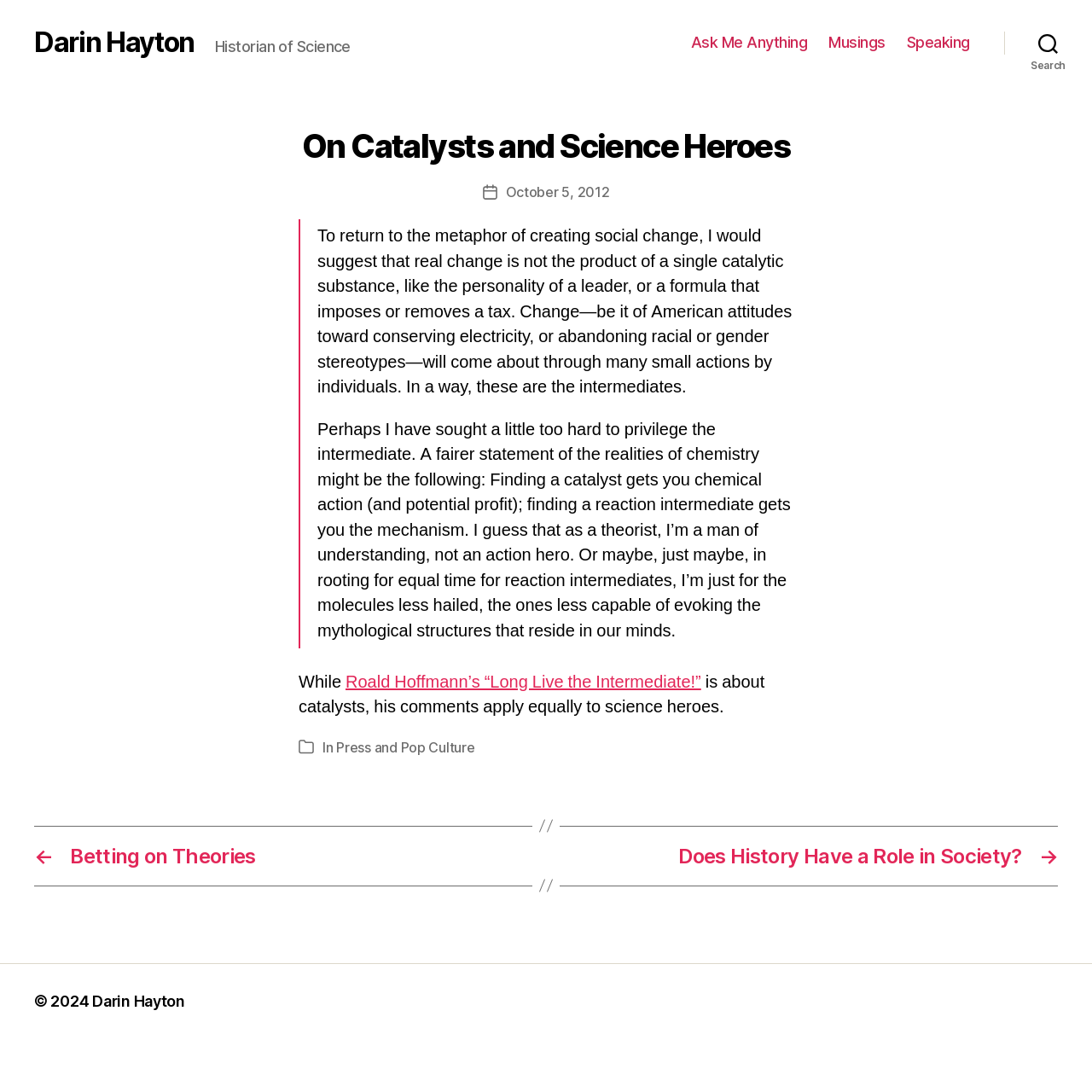Predict the bounding box coordinates of the UI element that matches this description: "parent_node: Theme by title="Atmire NV"". The coordinates should be in the format [left, top, right, bottom] with each value between 0 and 1.

None